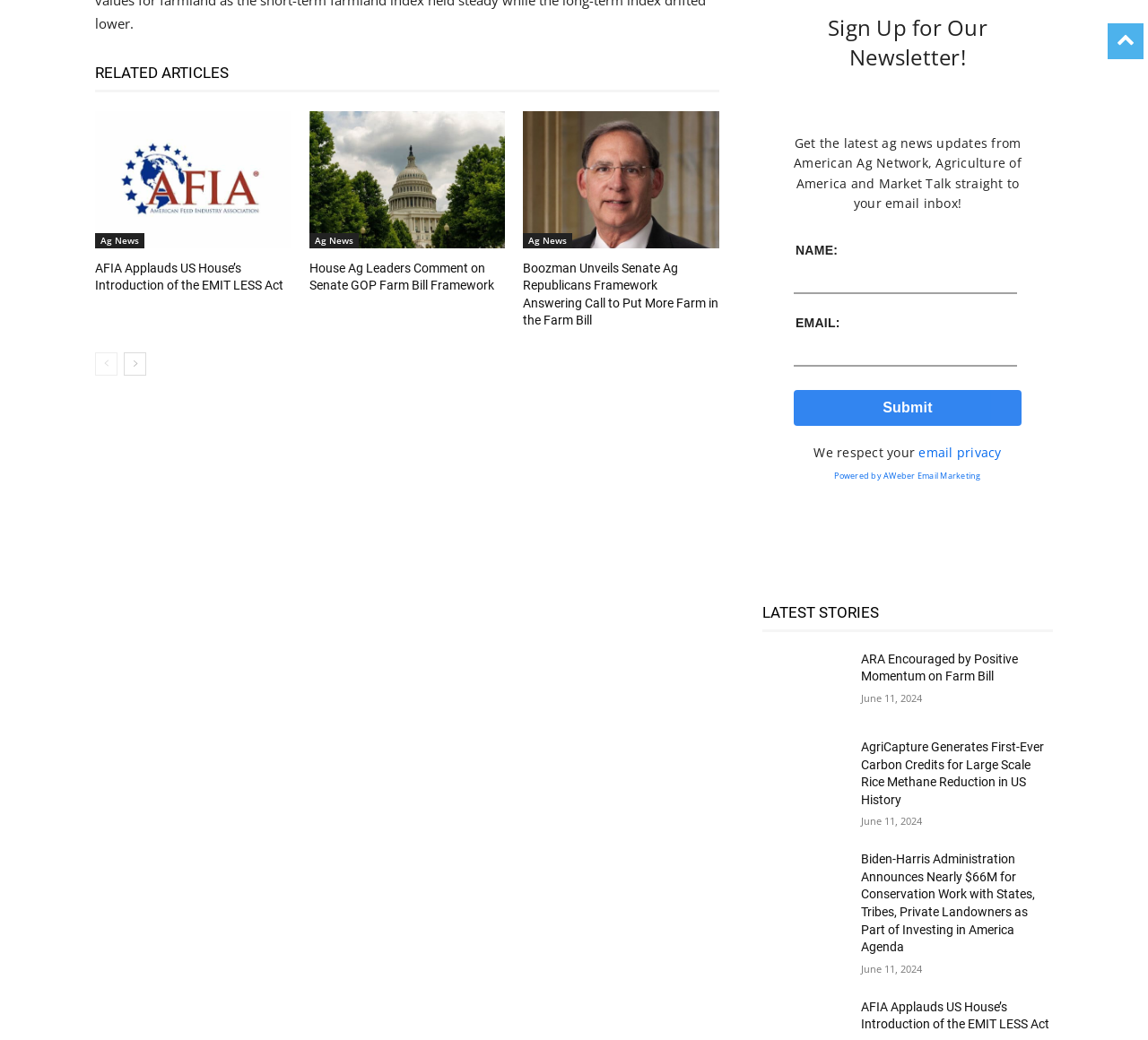Identify the bounding box coordinates of the region I need to click to complete this instruction: "Click on the 'HOME' link".

None